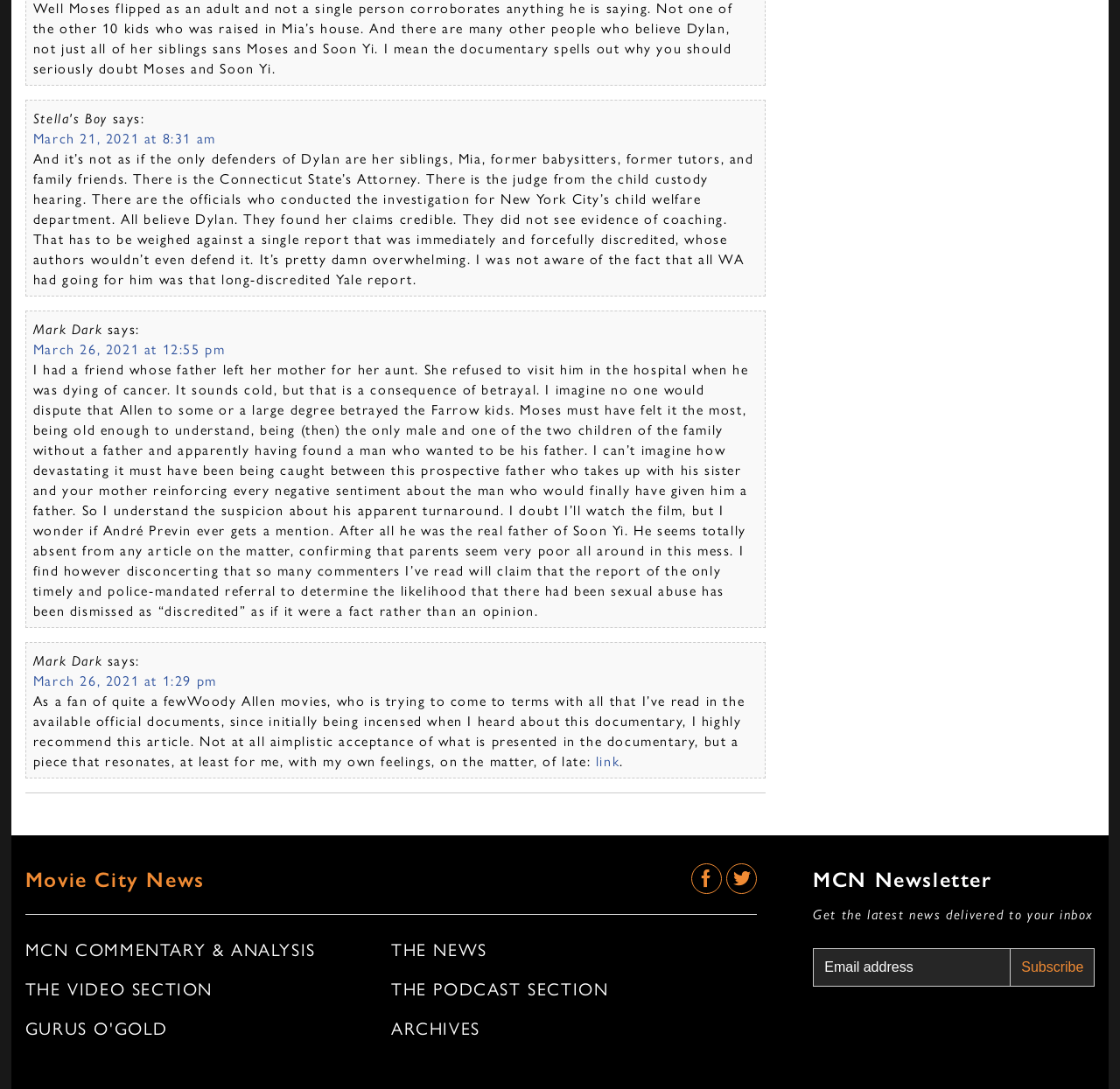Pinpoint the bounding box coordinates of the area that must be clicked to complete this instruction: "Read the article posted on March 26, 2021 at 12:55 pm".

[0.03, 0.311, 0.201, 0.329]